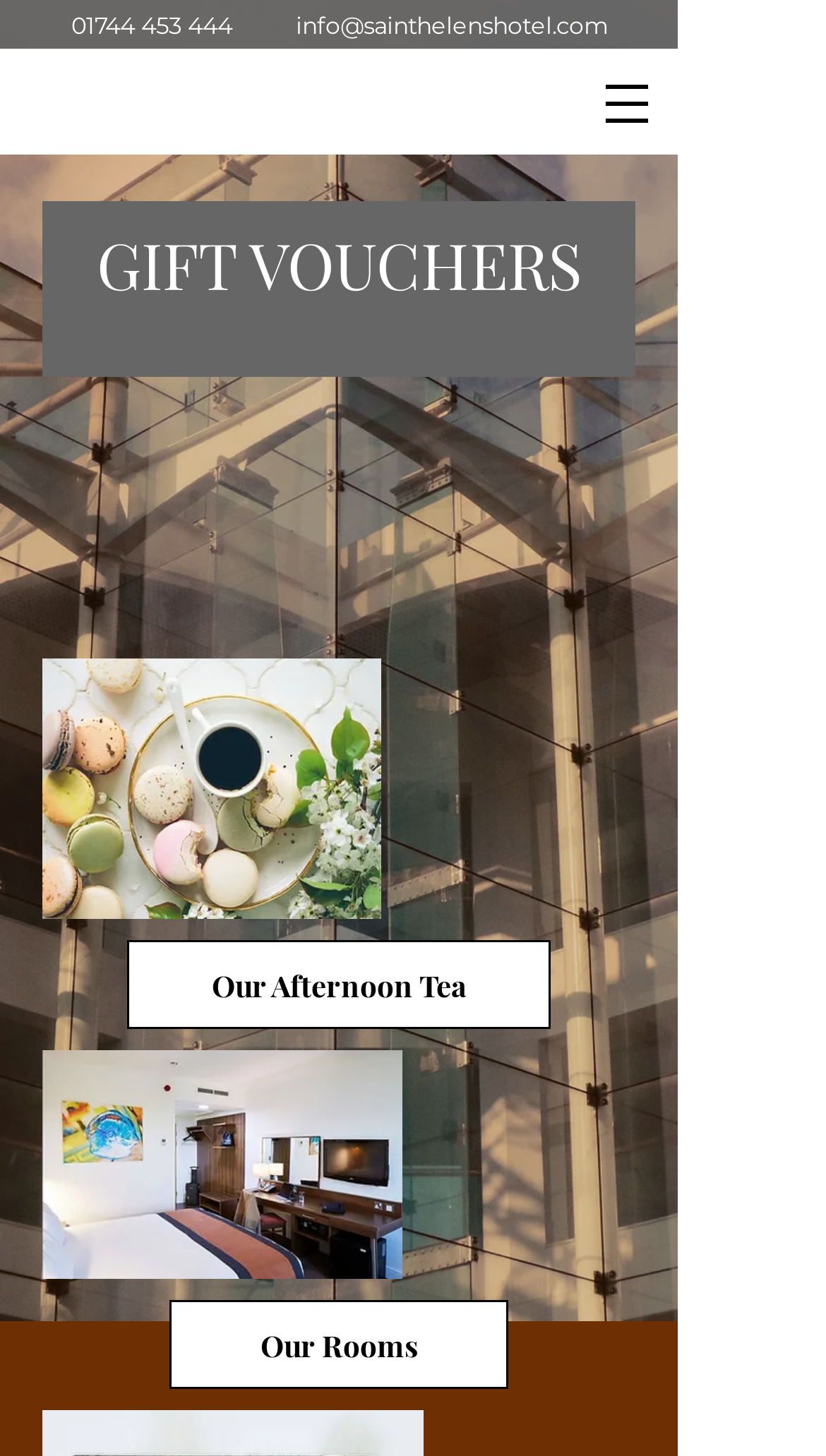What is the phone number to contact the hotel?
Provide a short answer using one word or a brief phrase based on the image.

01744 453 444